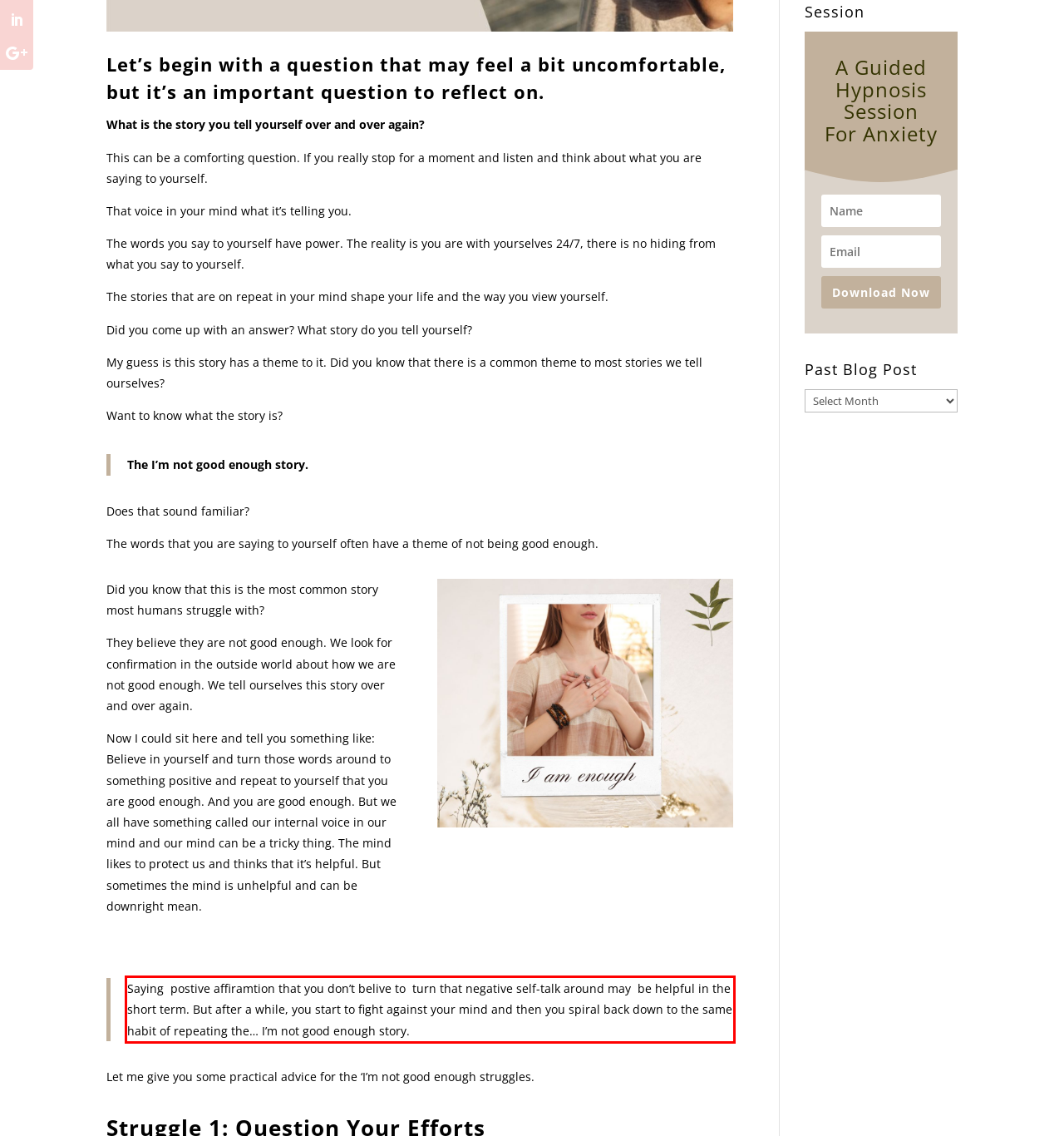The screenshot you have been given contains a UI element surrounded by a red rectangle. Use OCR to read and extract the text inside this red rectangle.

Saying postive affiramtion that you don’t belive to turn that negative self-talk around may be helpful in the short term. But after a while, you start to fight against your mind and then you spiral back down to the same habit of repeating the… I’m not good enough story.